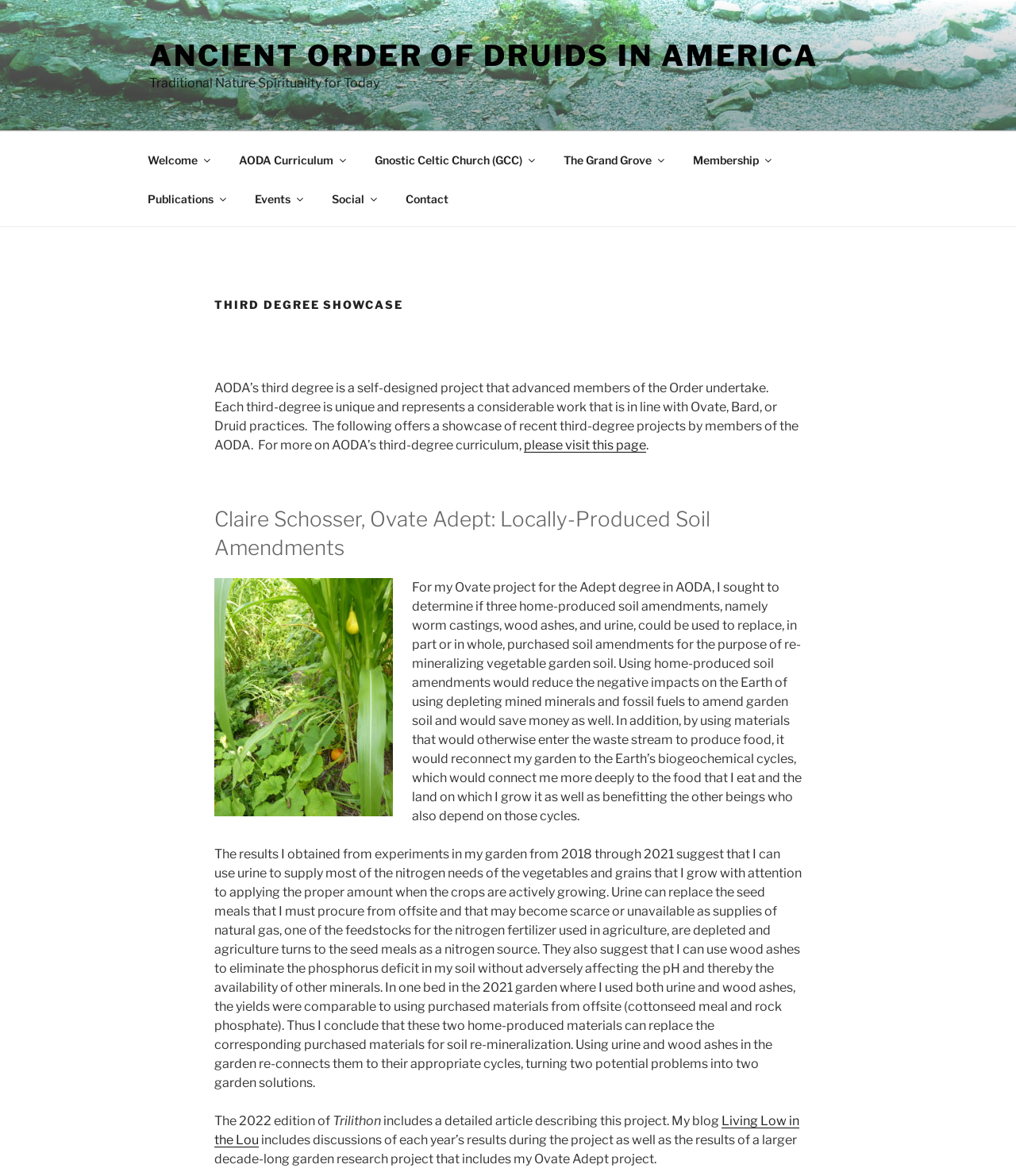Locate the bounding box coordinates of the clickable element to fulfill the following instruction: "Visit the 'AODA Curriculum' page". Provide the coordinates as four float numbers between 0 and 1 in the format [left, top, right, bottom].

[0.221, 0.119, 0.352, 0.152]